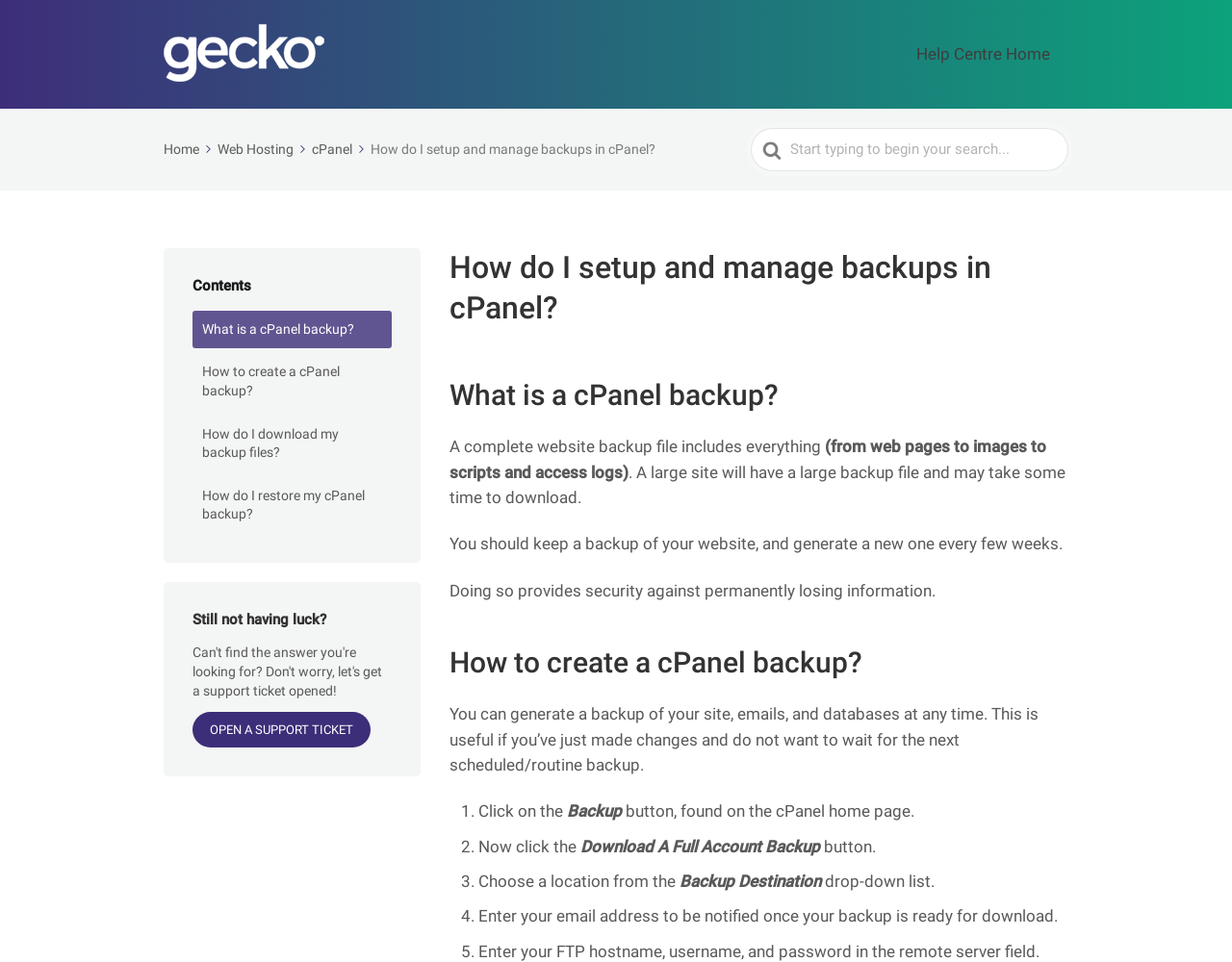Provide the bounding box coordinates for the specified HTML element described in this description: "alt="Back to Gecko Host"". The coordinates should be four float numbers ranging from 0 to 1, in the format [left, top, right, bottom].

[0.133, 0.025, 0.263, 0.088]